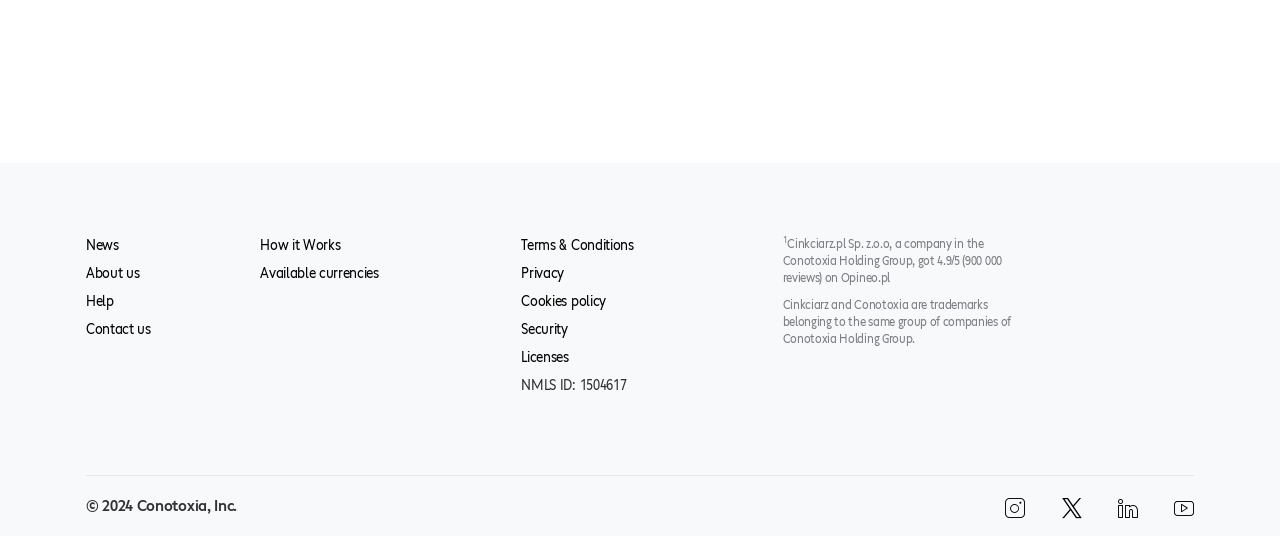Determine the bounding box coordinates of the clickable element to achieve the following action: 'View 'How it Works''. Provide the coordinates as four float values between 0 and 1, formatted as [left, top, right, bottom].

[0.203, 0.44, 0.266, 0.472]